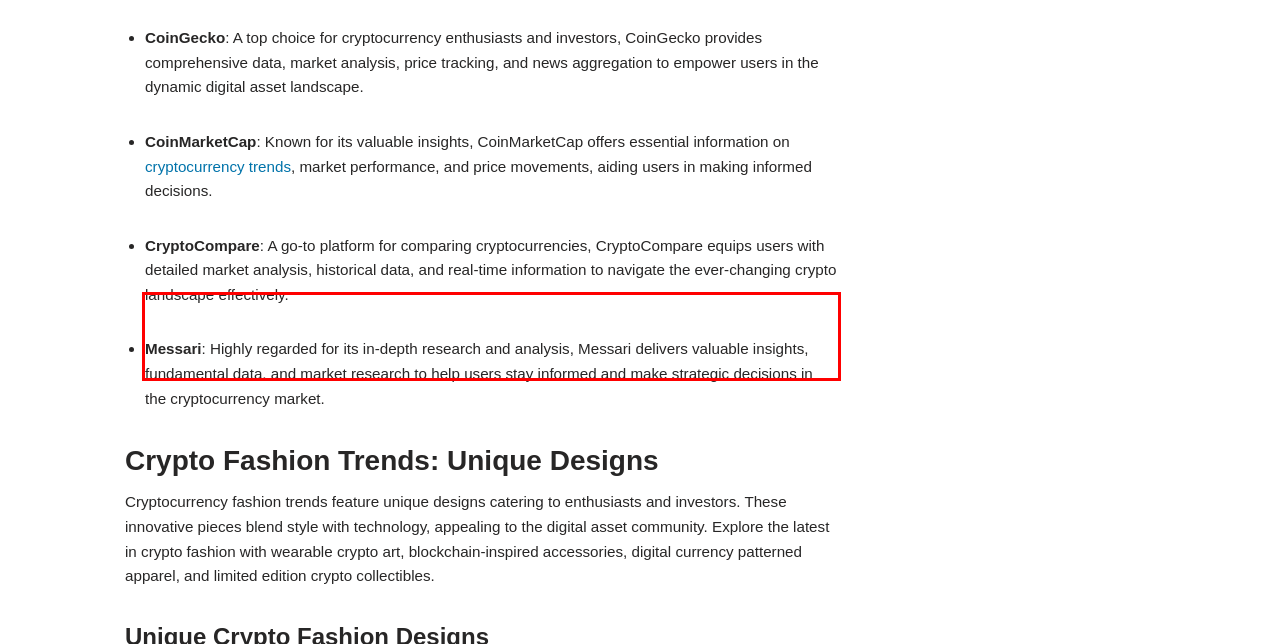With the given screenshot of a webpage, locate the red rectangle bounding box and extract the text content using OCR.

CoinGecko: A top choice for cryptocurrency enthusiasts and investors, CoinGecko provides comprehensive data, market analysis, price tracking, and news aggregation to empower users in the dynamic digital asset landscape.